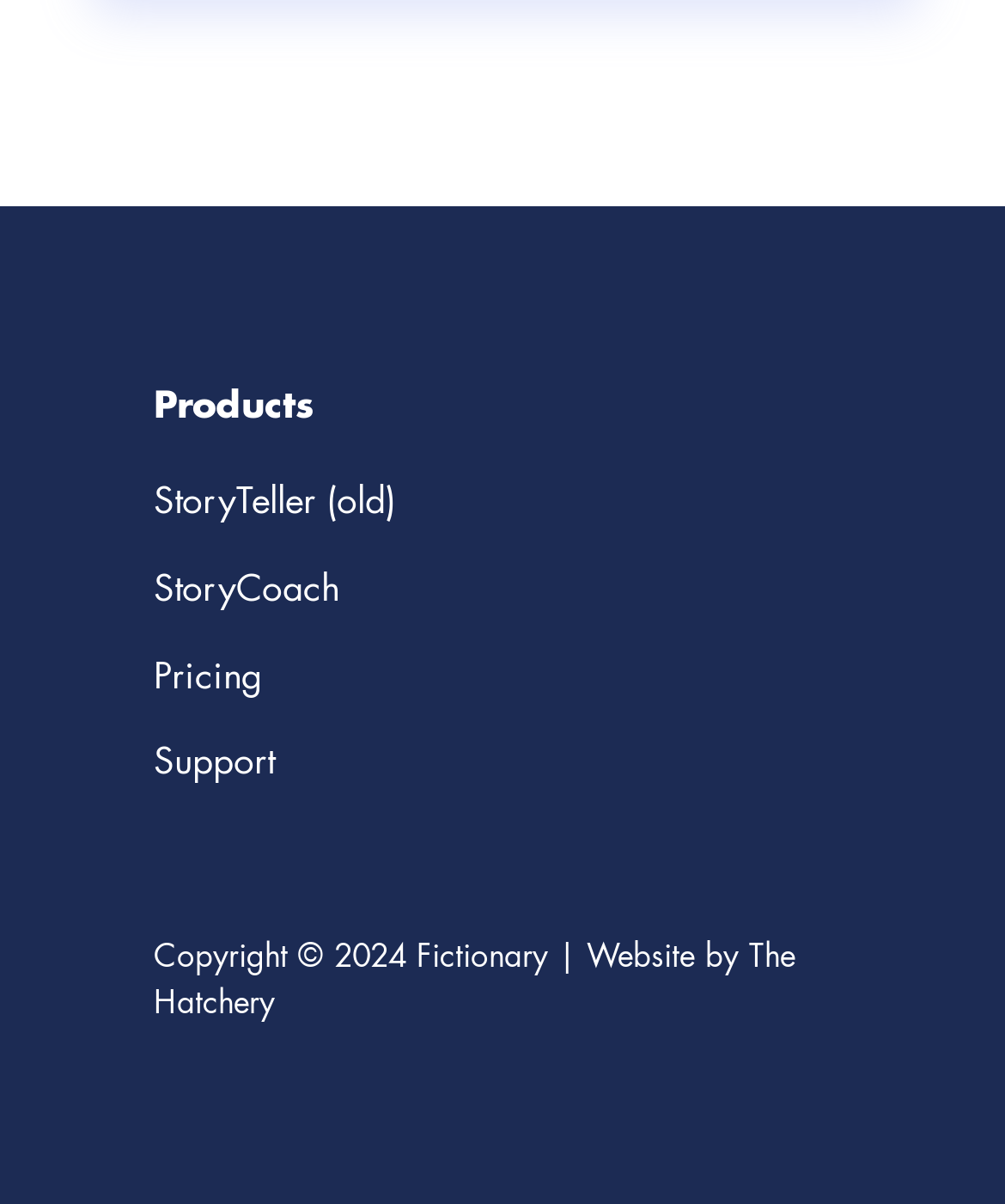Provide the bounding box coordinates of the HTML element described as: "The Hatchery". The bounding box coordinates should be four float numbers between 0 and 1, i.e., [left, top, right, bottom].

[0.153, 0.783, 0.791, 0.847]